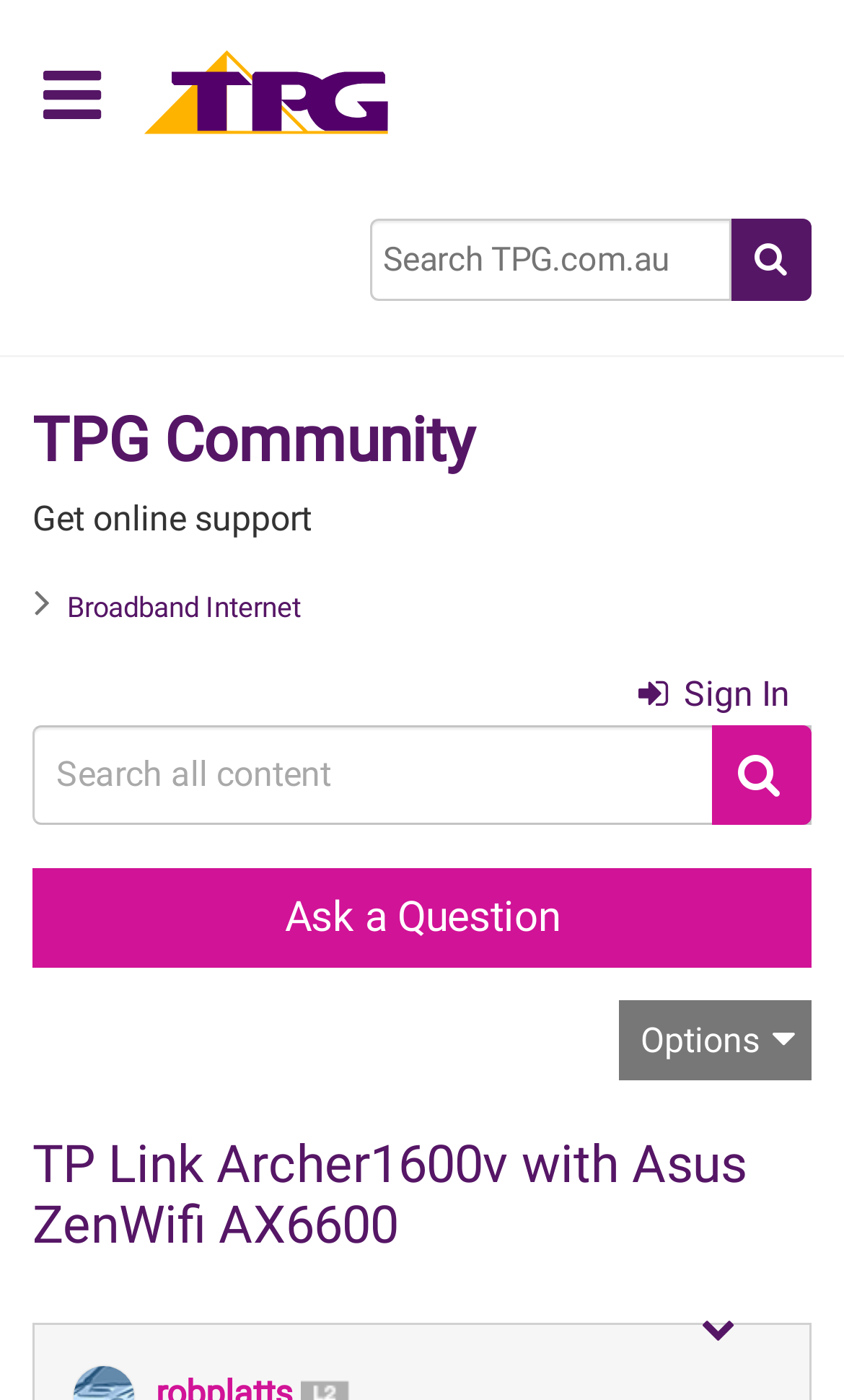Determine the bounding box coordinates of the clickable element to achieve the following action: 'Show post options'. Provide the coordinates as four float values between 0 and 1, formatted as [left, top, right, bottom].

[0.805, 0.928, 0.887, 0.98]